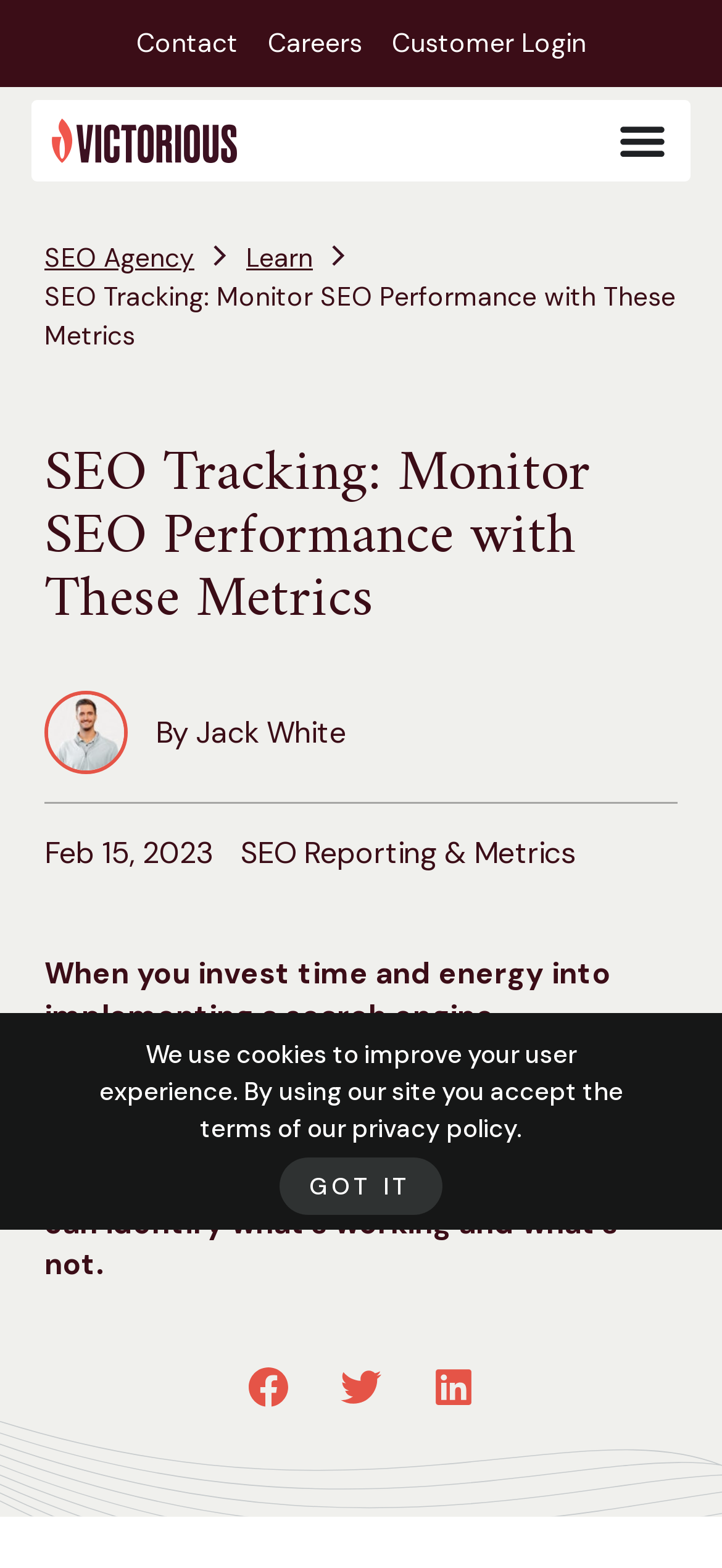Could you find the bounding box coordinates of the clickable area to complete this instruction: "Click the 'Customer Login' link"?

[0.542, 0.015, 0.812, 0.04]